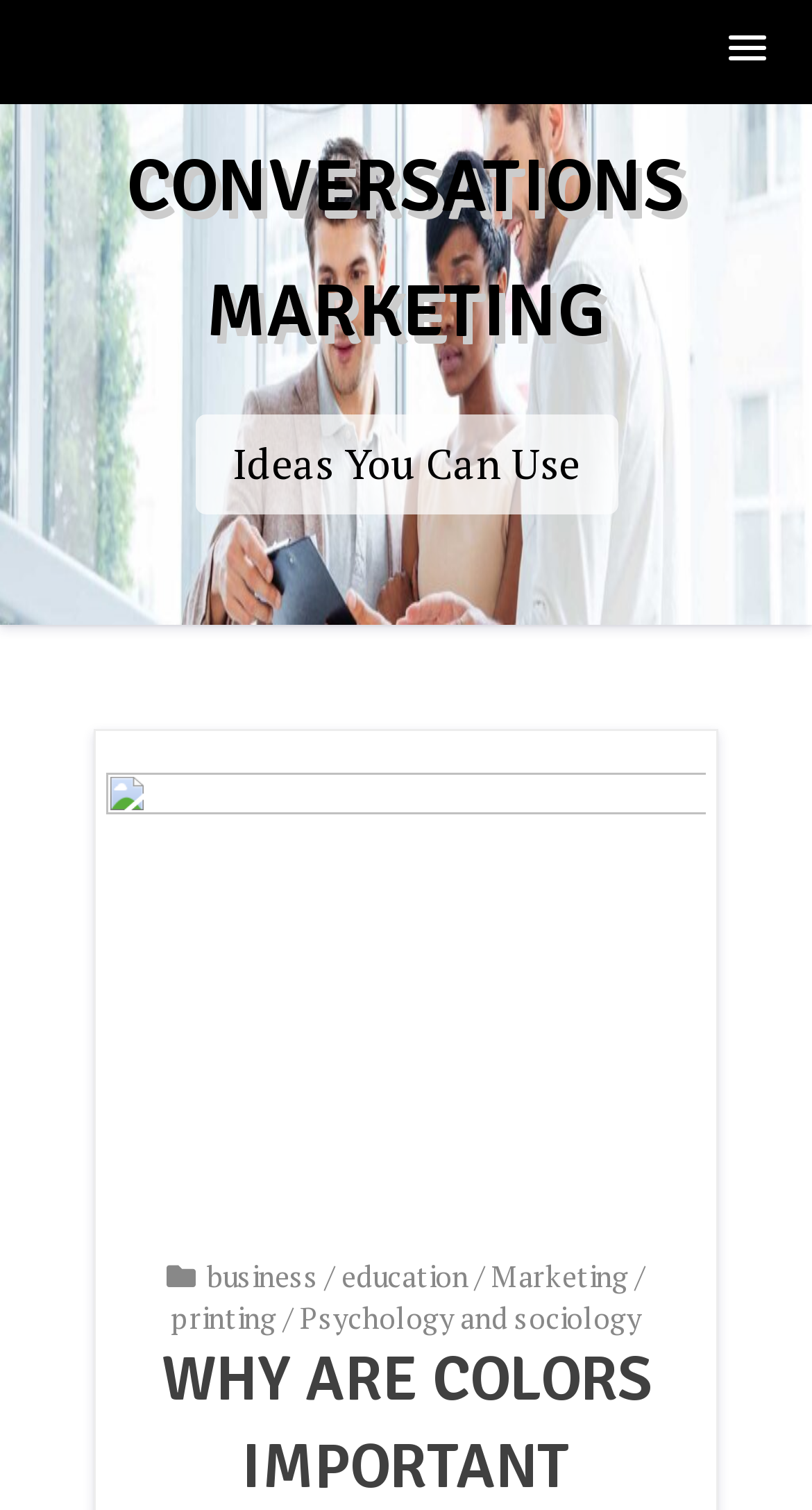Given the element description: "printing", predict the bounding box coordinates of the UI element it refers to, using four float numbers between 0 and 1, i.e., [left, top, right, bottom].

[0.21, 0.859, 0.341, 0.885]